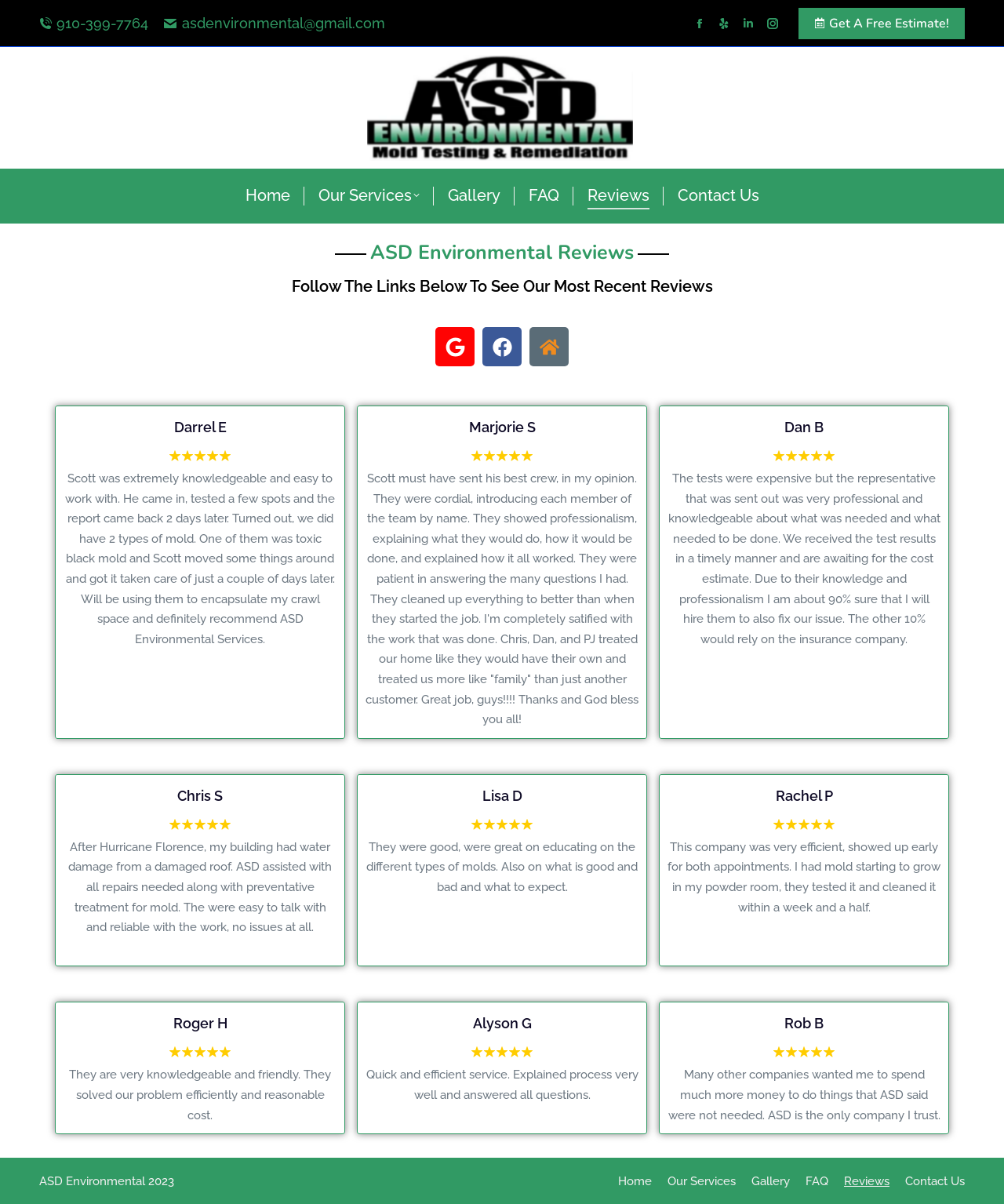Kindly determine the bounding box coordinates of the area that needs to be clicked to fulfill this instruction: "Visit the Facebook page".

[0.687, 0.011, 0.707, 0.028]